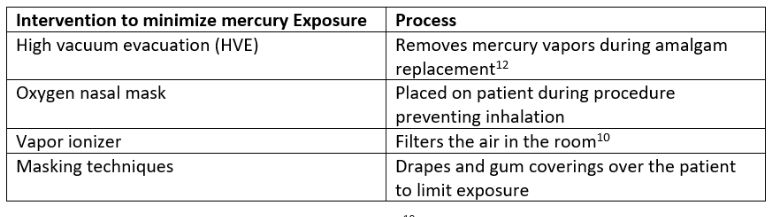Give a one-word or phrase response to the following question: How many strategies are listed to minimize mercury exposure?

Four